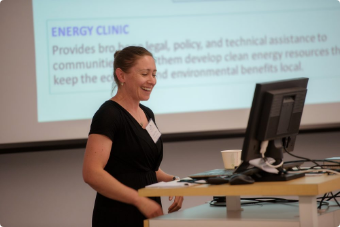What type of event is taking place?
Using the image, give a concise answer in the form of a single word or short phrase.

Conference